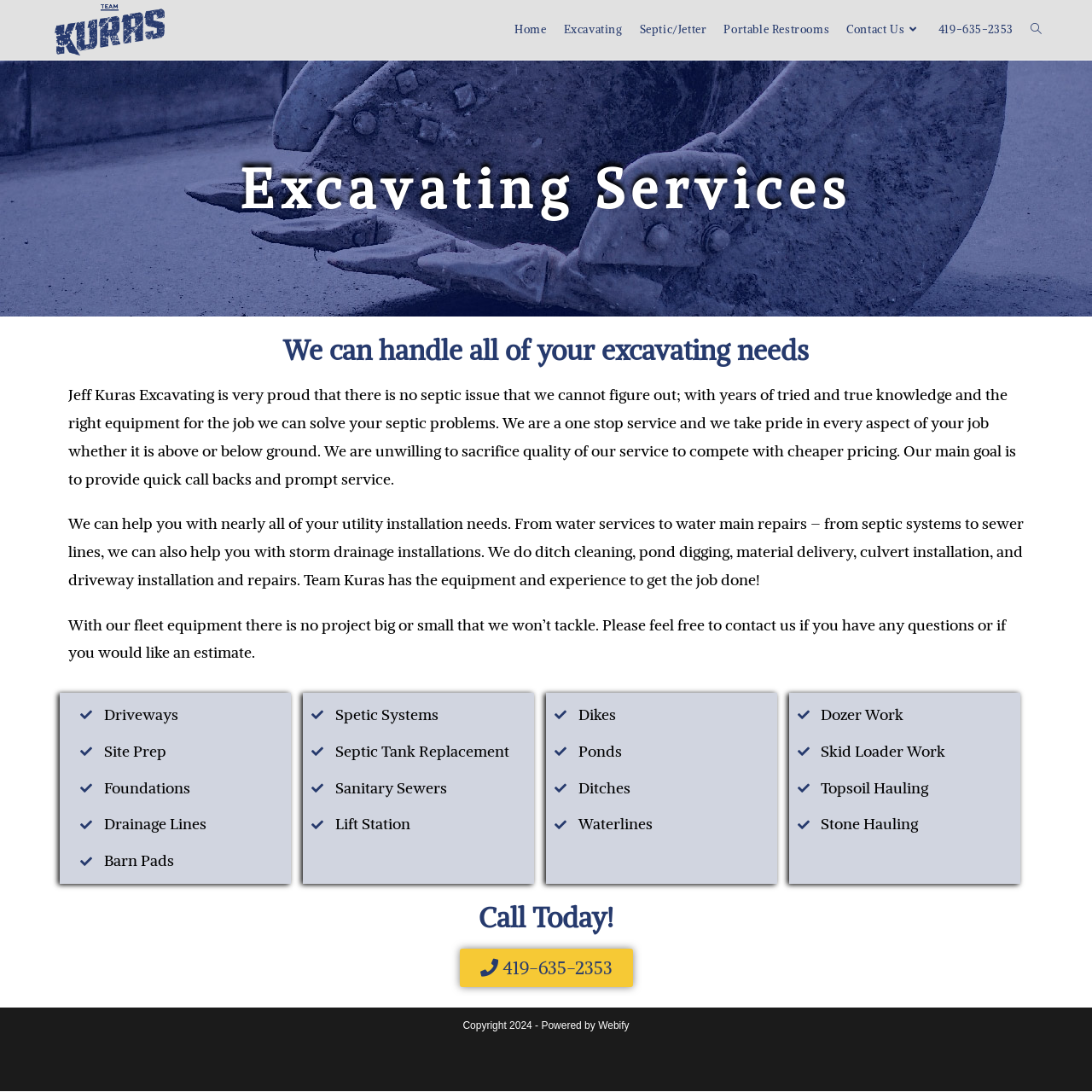Mark the bounding box of the element that matches the following description: "alt="Team Kuras"".

[0.05, 0.02, 0.151, 0.033]